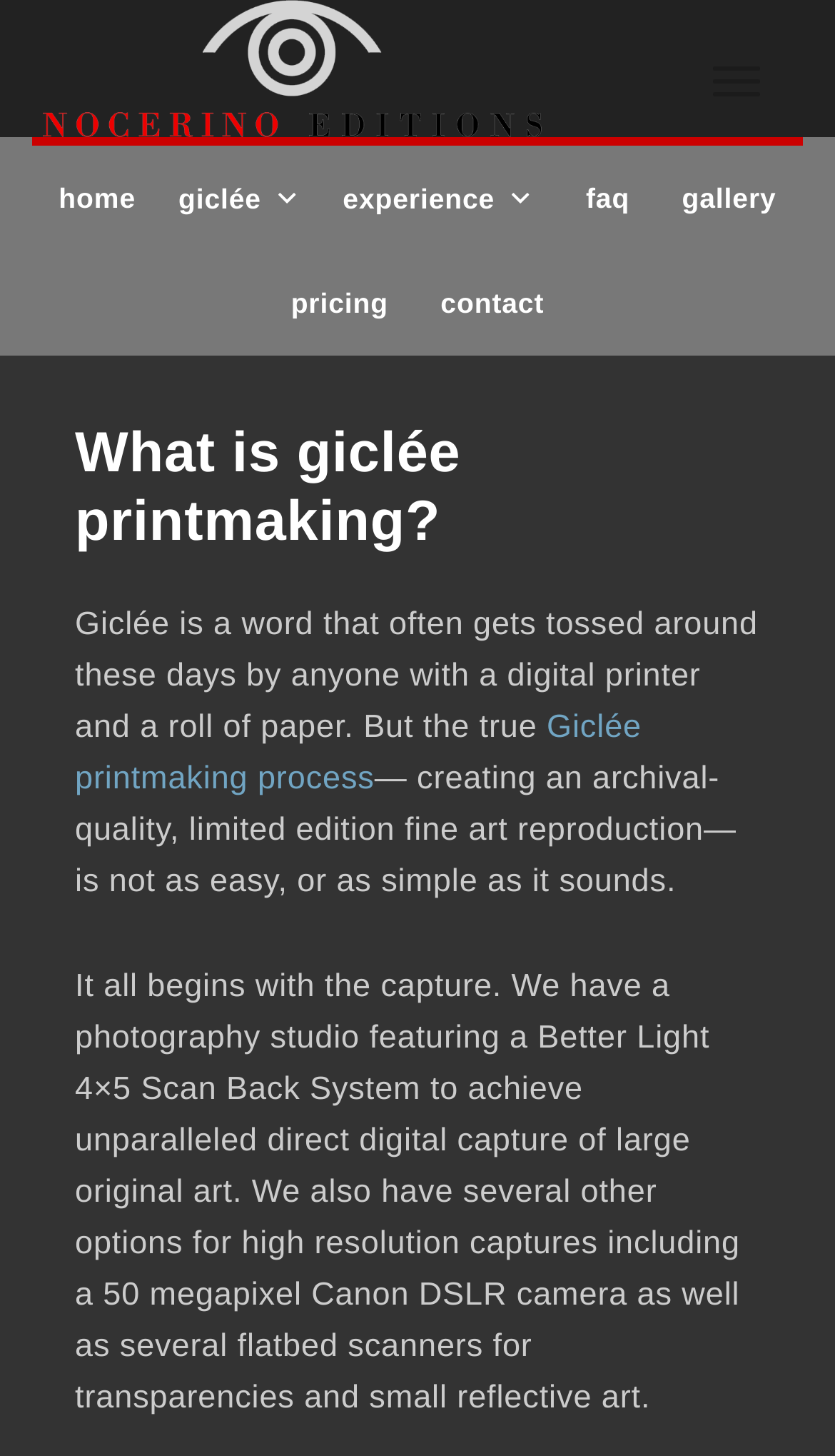Bounding box coordinates must be specified in the format (top-left x, top-left y, bottom-right x, bottom-right y). All values should be floating point numbers between 0 and 1. What are the bounding box coordinates of the UI element described as: title="Nocerino Editions"

[0.051, 0.034, 0.649, 0.059]